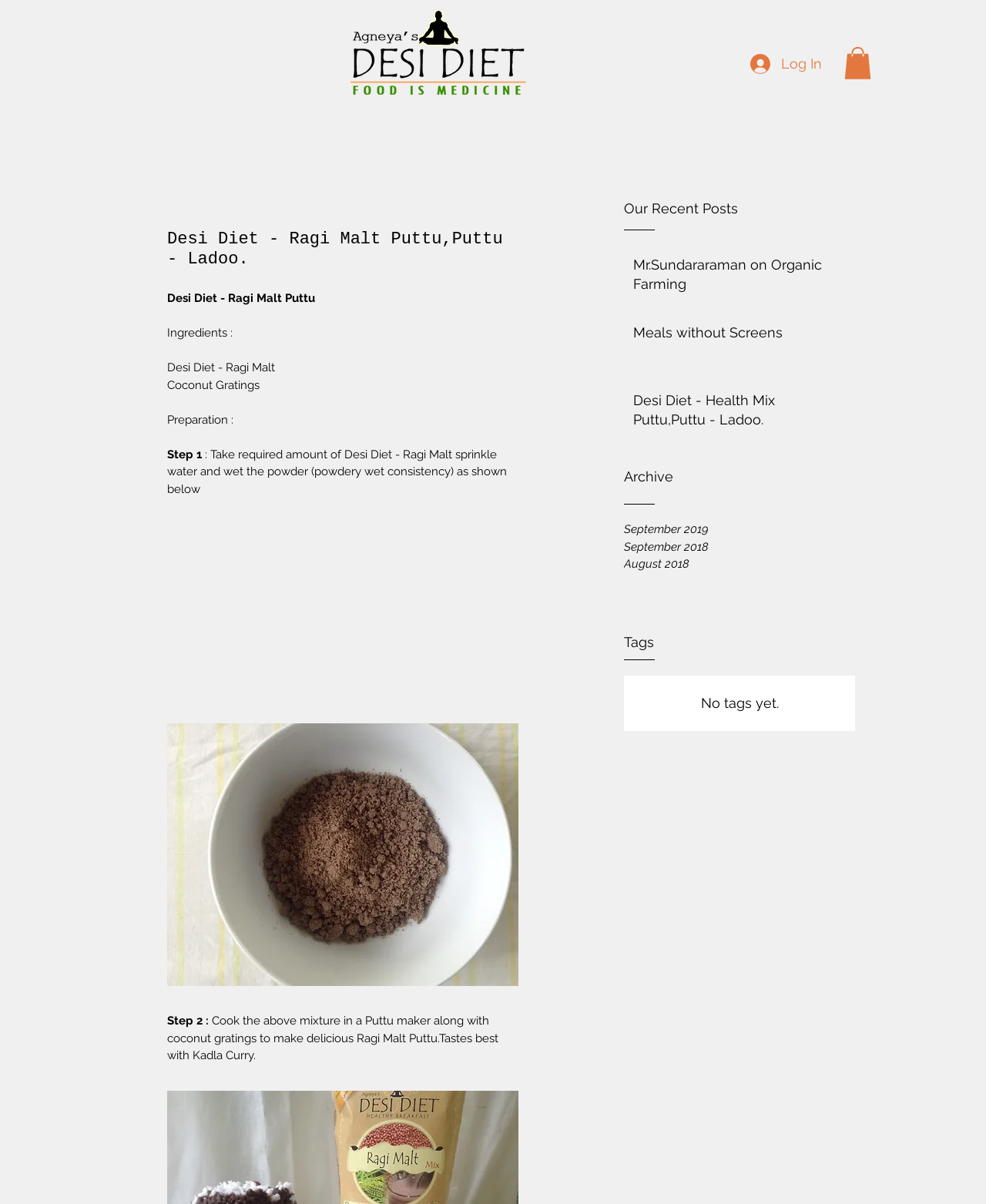Respond to the following question with a brief word or phrase:
What is the purpose of the Puttu maker?

To make delicious Ragi Malt Puttu